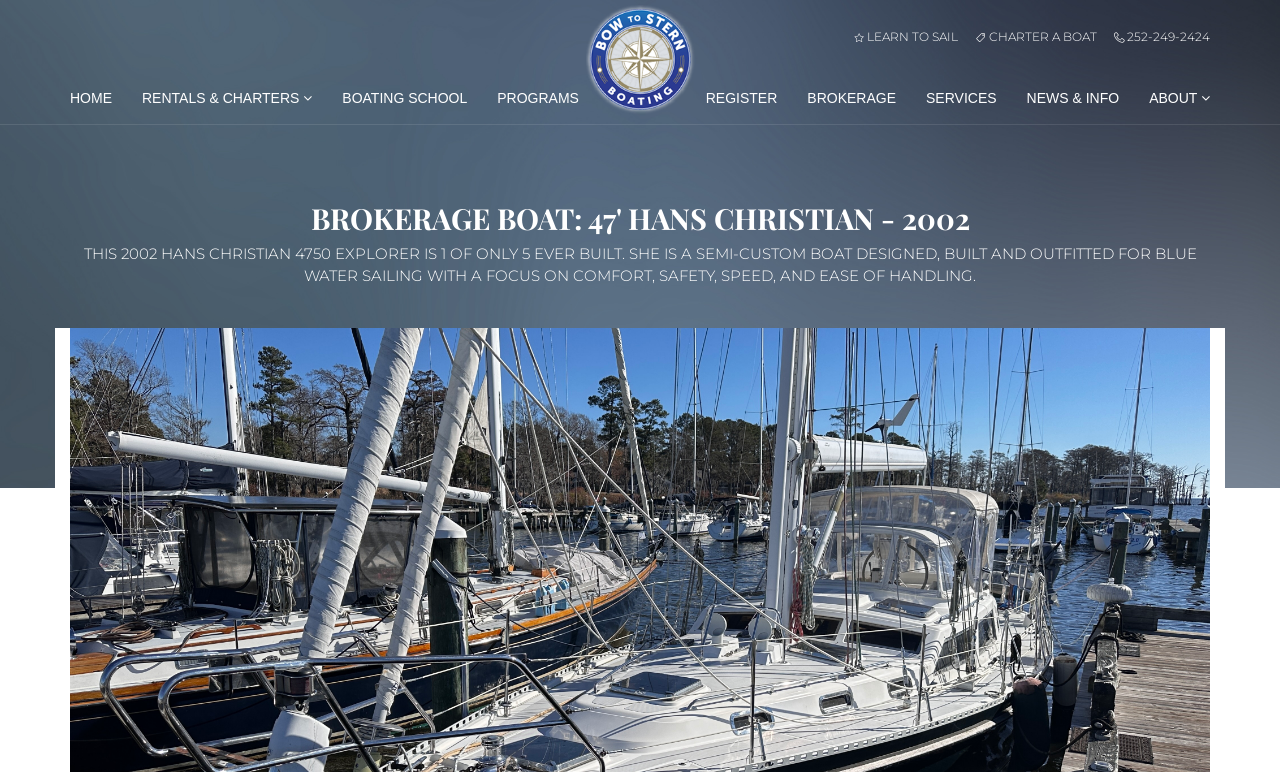Please determine the bounding box coordinates for the element that should be clicked to follow these instructions: "view boat details".

[0.055, 0.259, 0.945, 0.308]